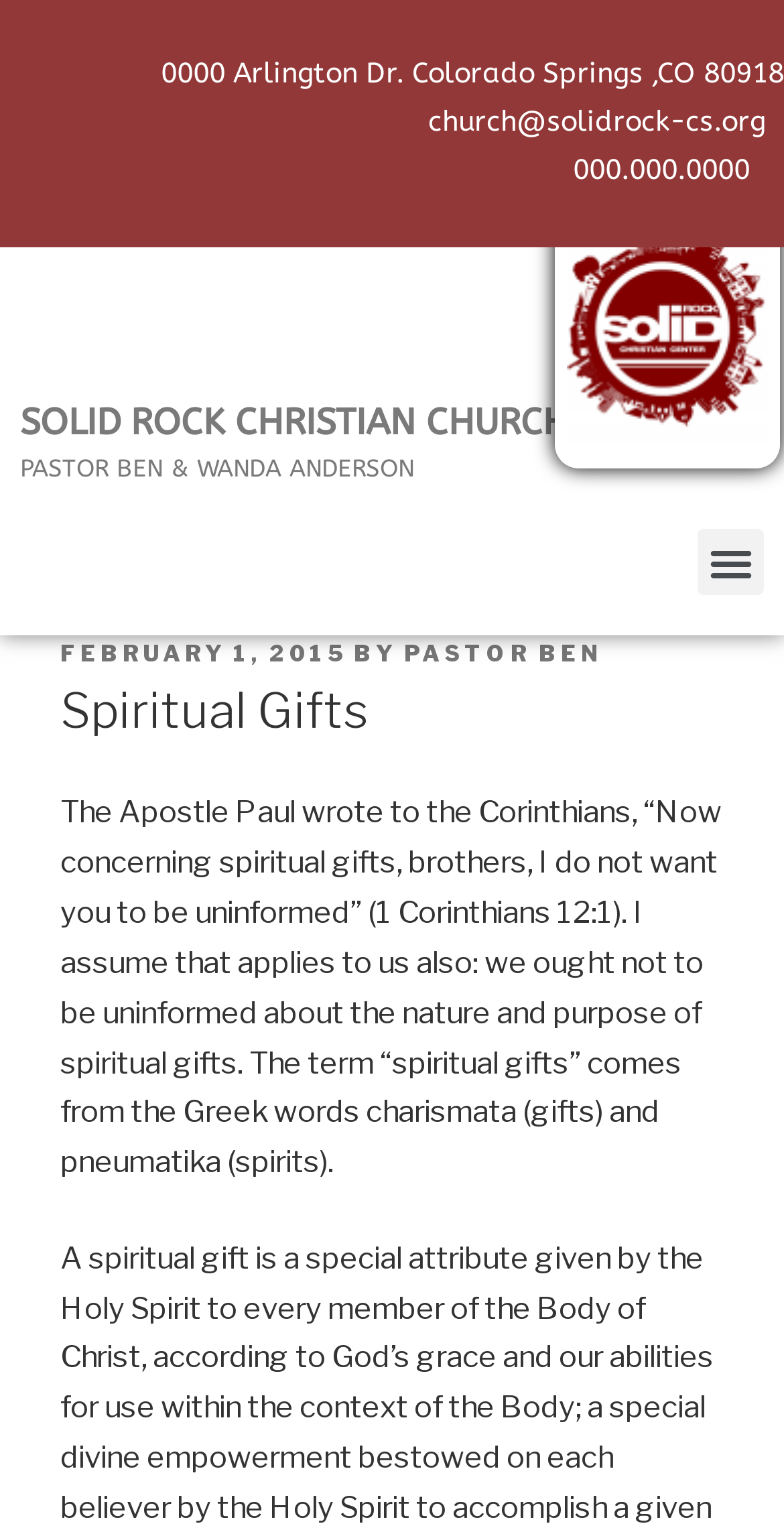Please determine the bounding box coordinates for the element with the description: "February 1, 2015February 2, 2015".

[0.077, 0.419, 0.441, 0.437]